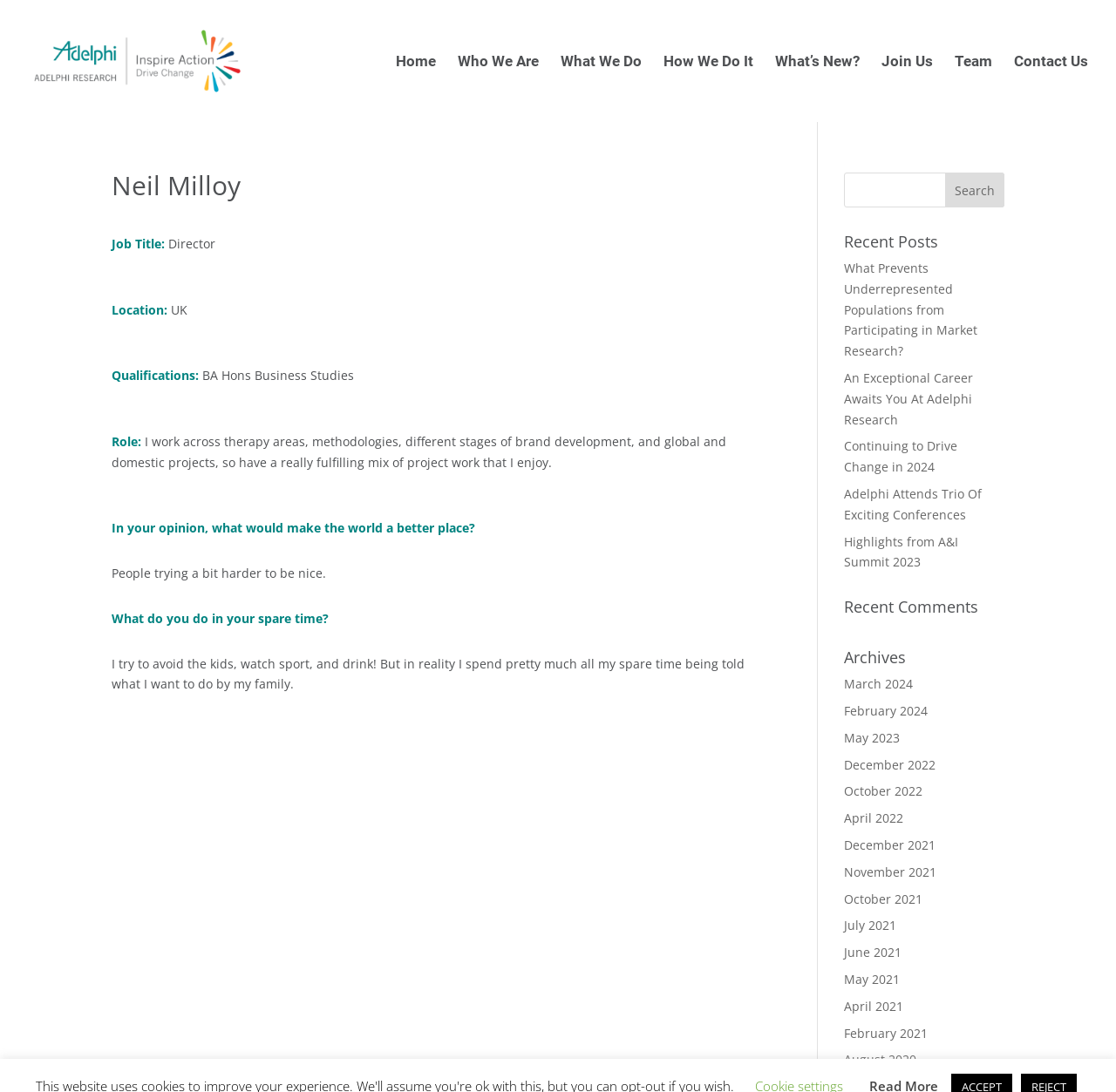Provide the bounding box coordinates for the UI element that is described as: "alt="Elite Network of Bavaria"".

None